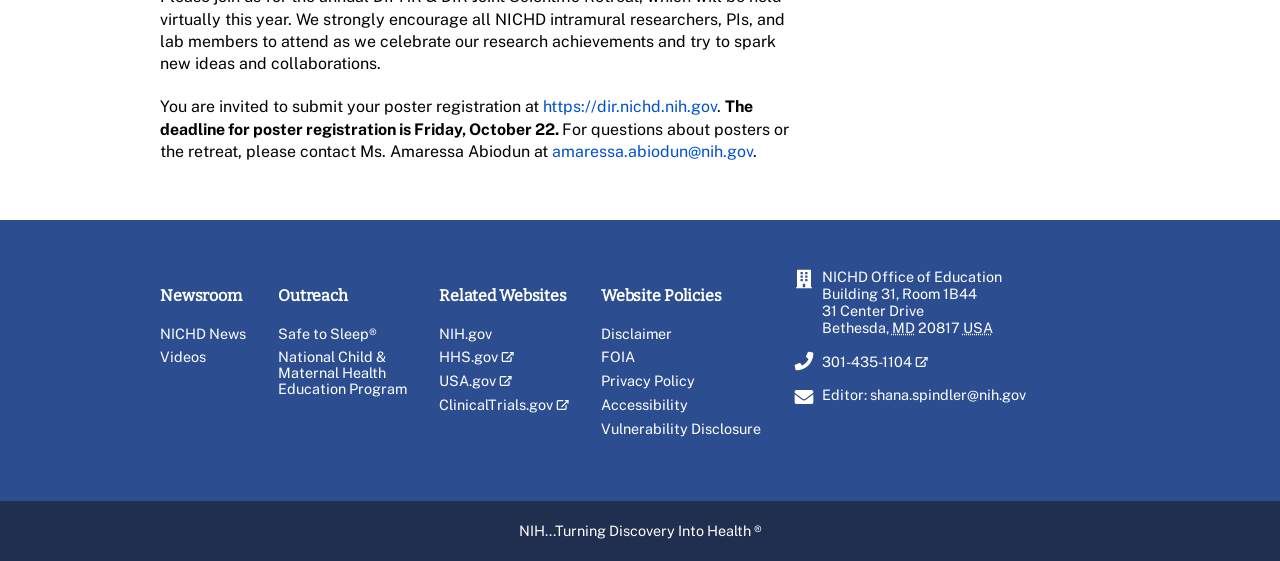What is the slogan of NIH?
Based on the image, provide a one-word or brief-phrase response.

Turning Discovery Into Health